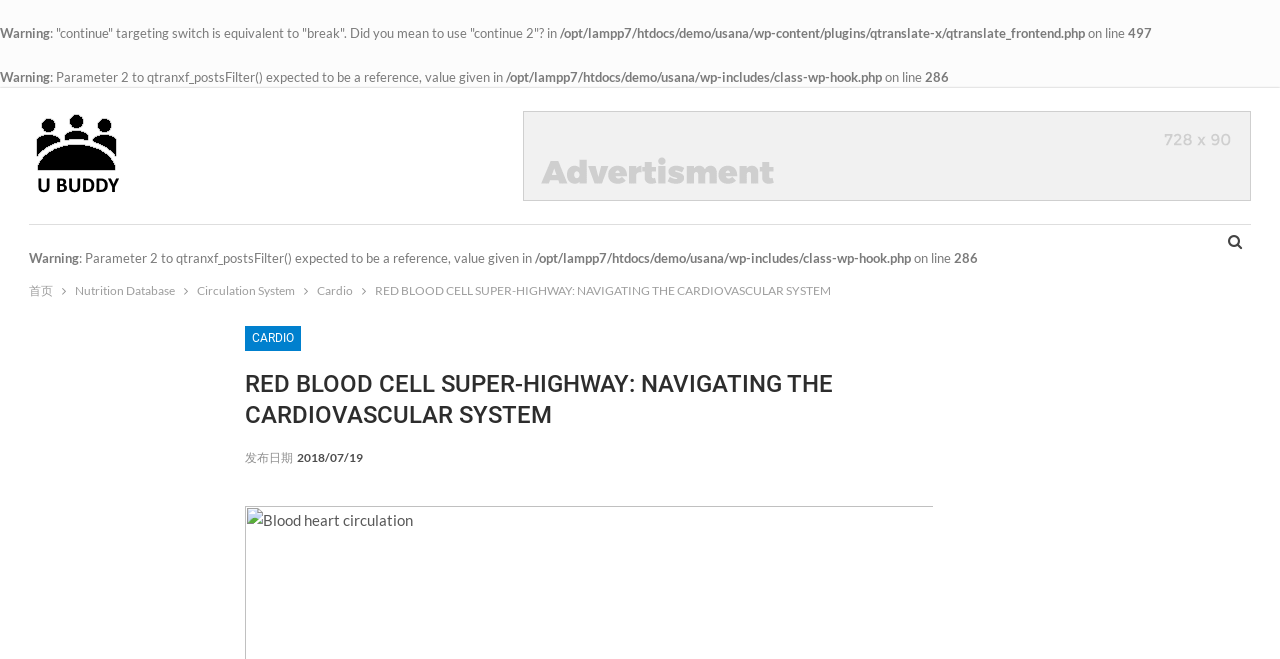Determine and generate the text content of the webpage's headline.

RED BLOOD CELL SUPER-HIGHWAY: NAVIGATING THE CARDIOVASCULAR SYSTEM